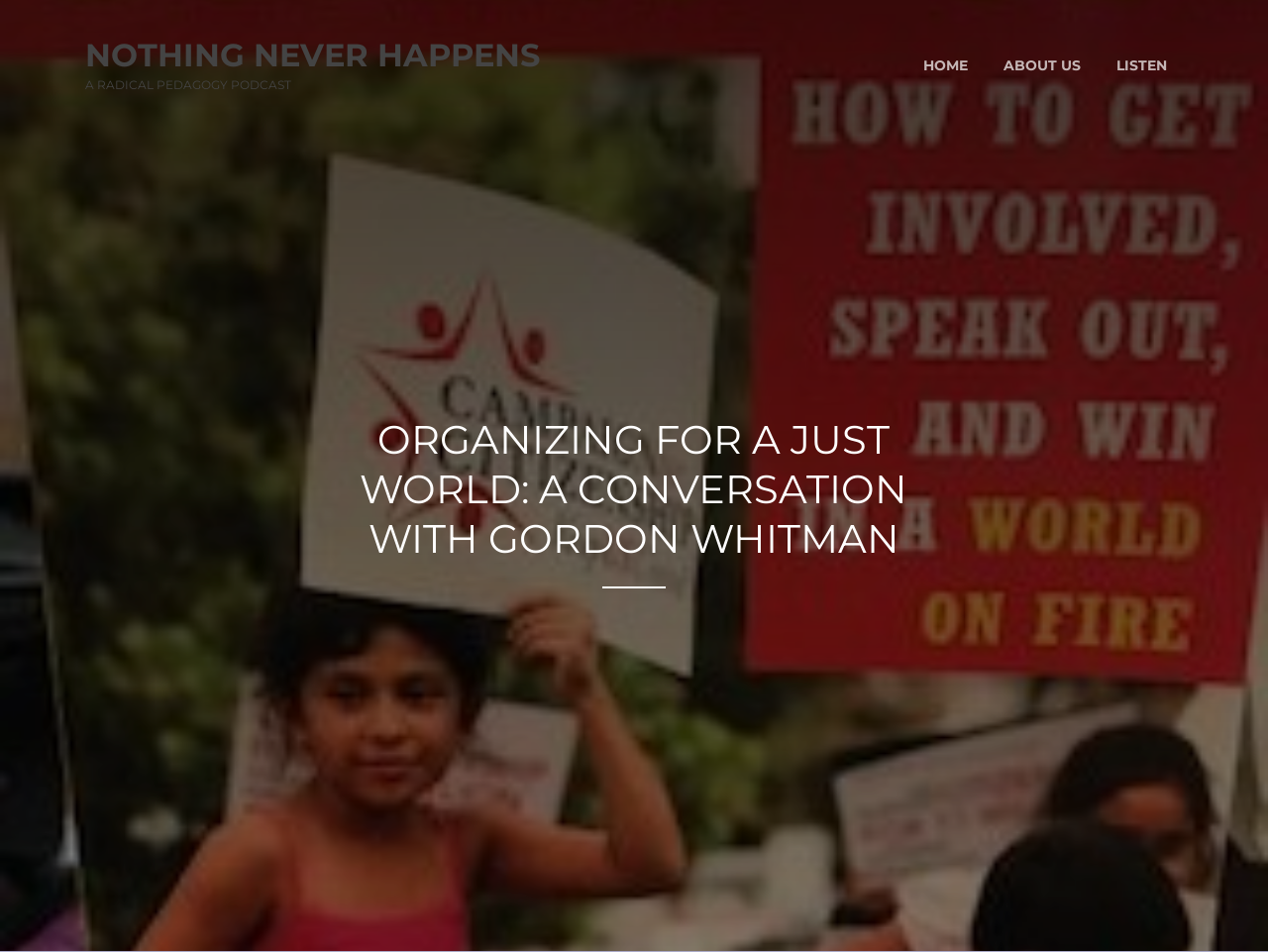Refer to the image and answer the question with as much detail as possible: What is the description below the podcast name?

Below the podcast name 'NOTHING NEVER HAPPENS', there is a description that says 'A RADICAL PEDAGOGY PODCAST' in a static text format.